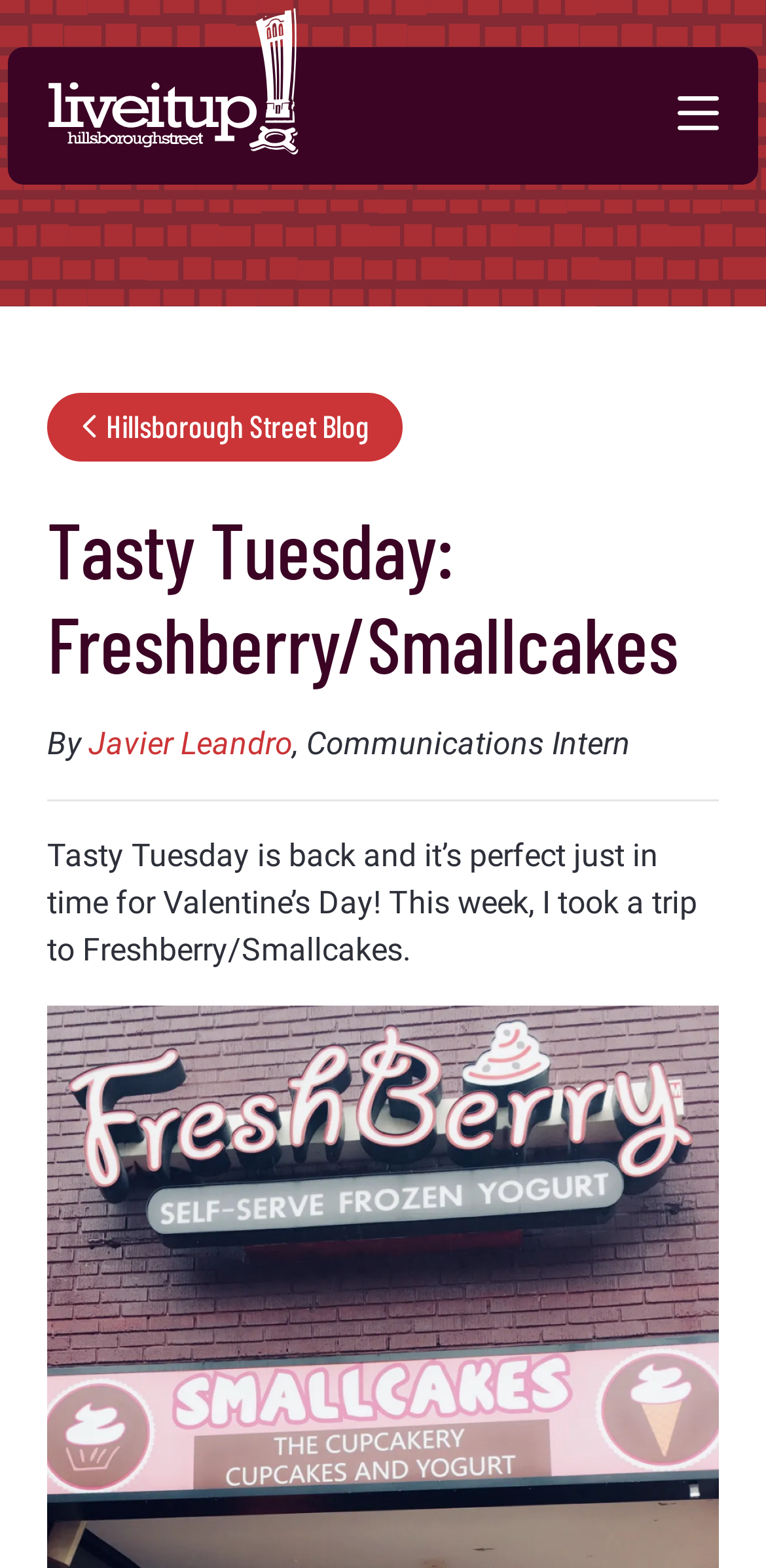Bounding box coordinates are specified in the format (top-left x, top-left y, bottom-right x, bottom-right y). All values are floating point numbers bounded between 0 and 1. Please provide the bounding box coordinate of the region this sentence describes: Hillsborough Street Blog

[0.062, 0.251, 0.526, 0.294]